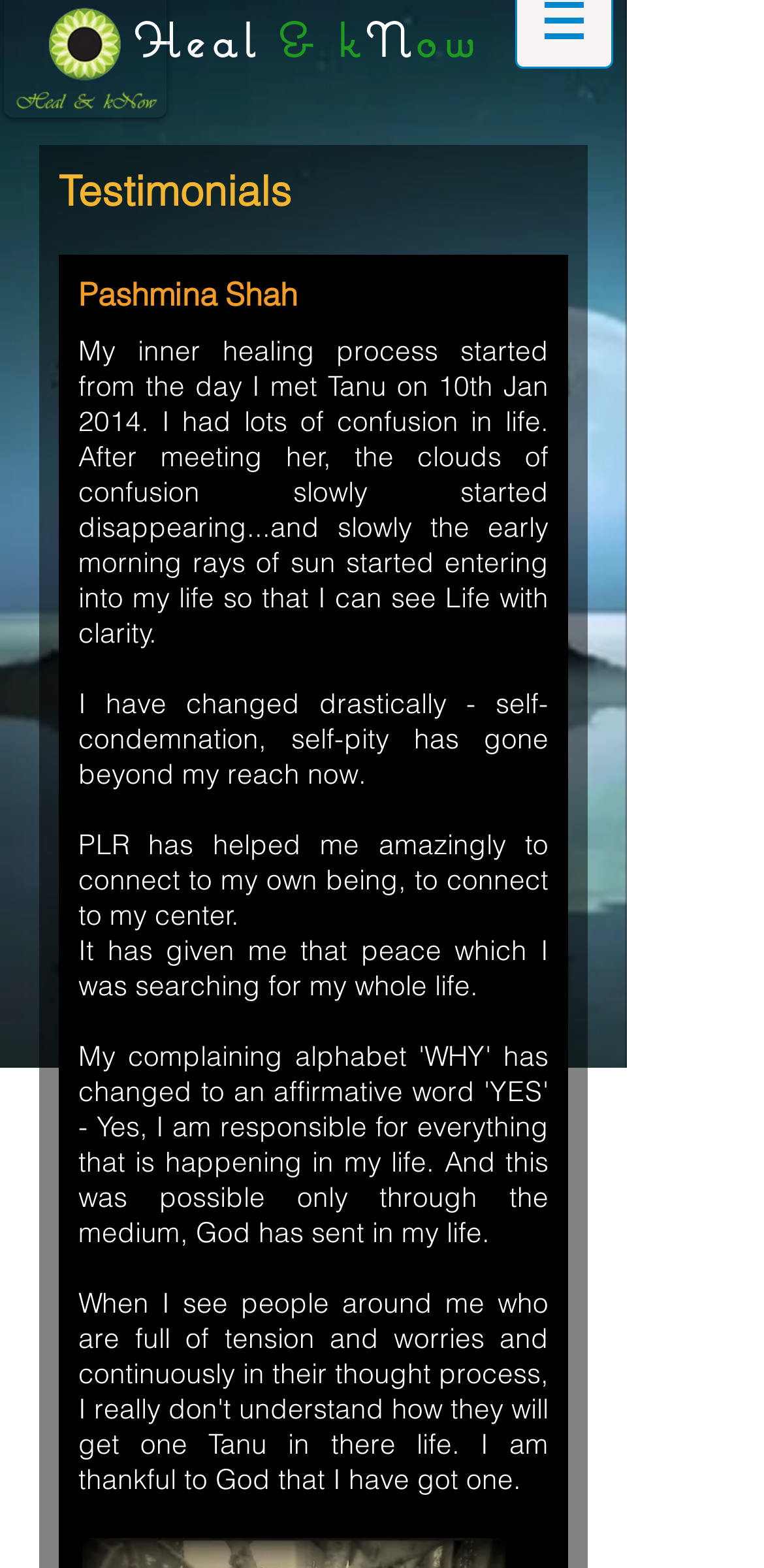How many paragraphs are in the first testimonial?
Based on the screenshot, respond with a single word or phrase.

4